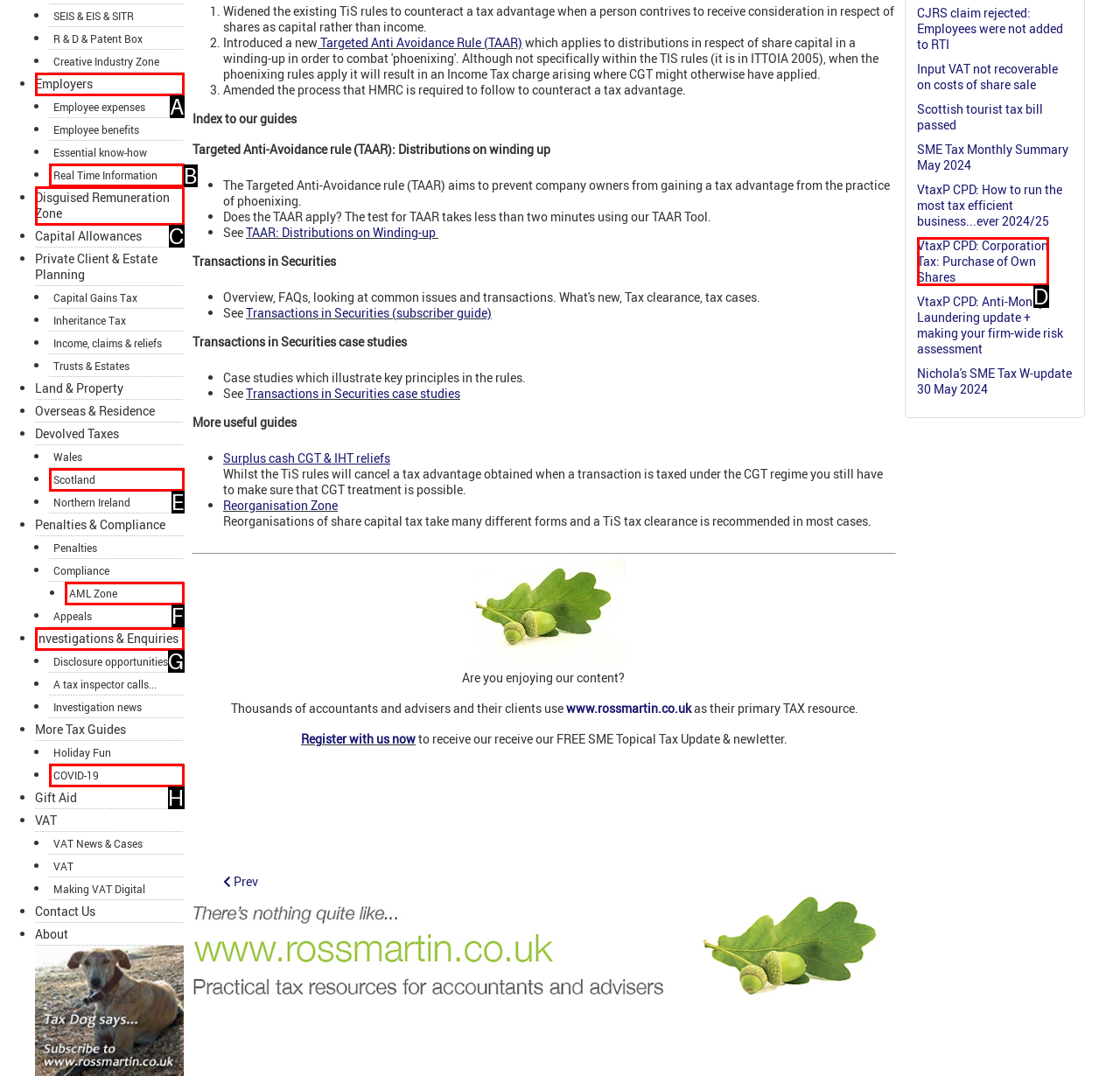Identify the letter of the UI element that fits the description: Scotland
Respond with the letter of the option directly.

E